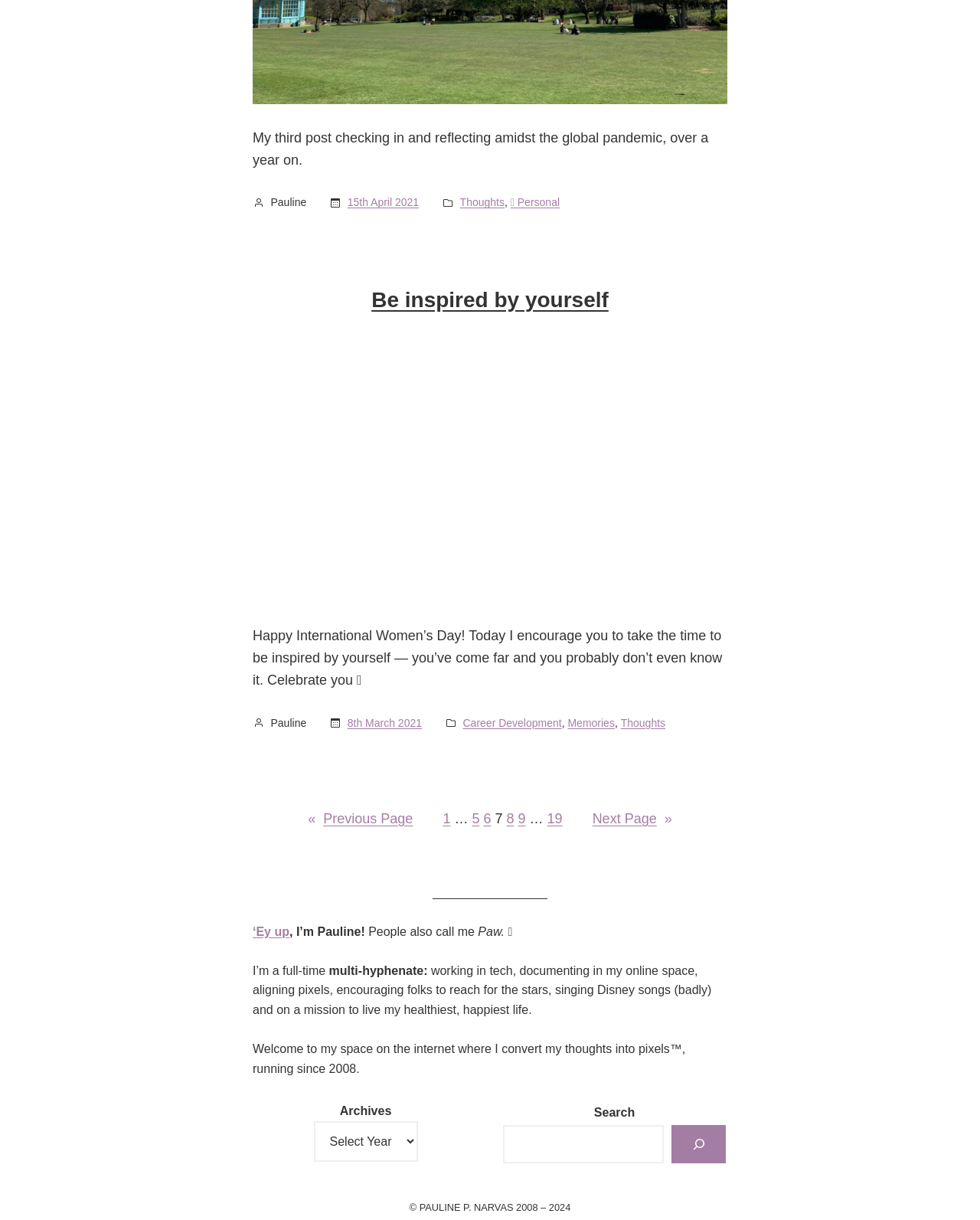Provide the bounding box coordinates of the HTML element this sentence describes: "parent_node: Website name="url" placeholder="Website"". The bounding box coordinates consist of four float numbers between 0 and 1, i.e., [left, top, right, bottom].

None